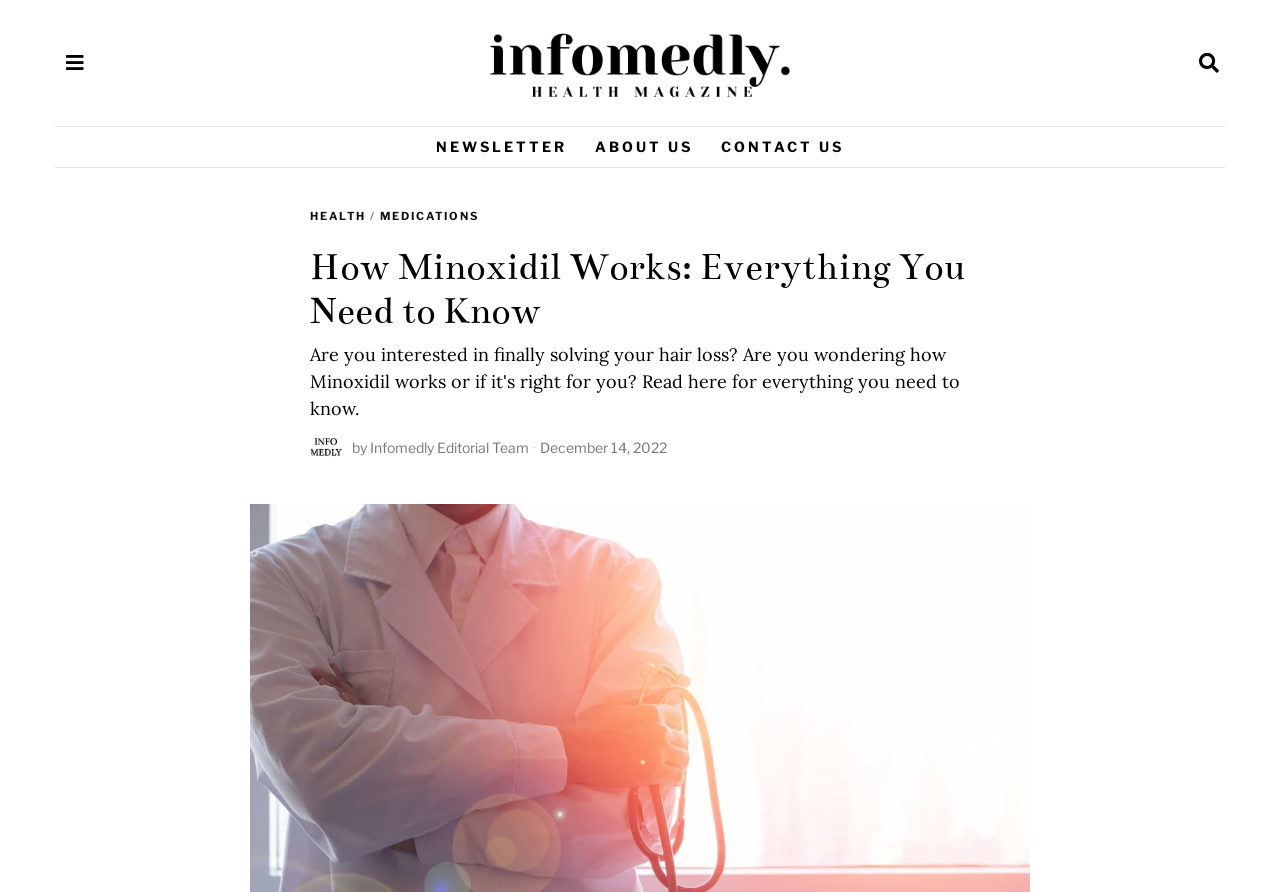Explain the webpage in detail.

The webpage is about Minoxidil and its effects on hair loss. At the top left corner, there is a logo image. Next to the logo, there are three links: "NEWSLETTER", "ABOUT US", and "CONTACT US". Below these links, there is a header section with a link to "HEALTH" and "MEDICATIONS" separated by a slash. The main title of the webpage, "How Minoxidil Works: Everything You Need to Know", is prominently displayed in the center of the header section.

Below the header, there is a byline that reads "by Infomedly Editorial Team" with the date "December 14, 2022" next to it. The main content of the webpage is not explicitly described in the accessibility tree, but based on the meta description, it likely provides information on how Minoxidil works and whether it's suitable for individuals experiencing hair loss.